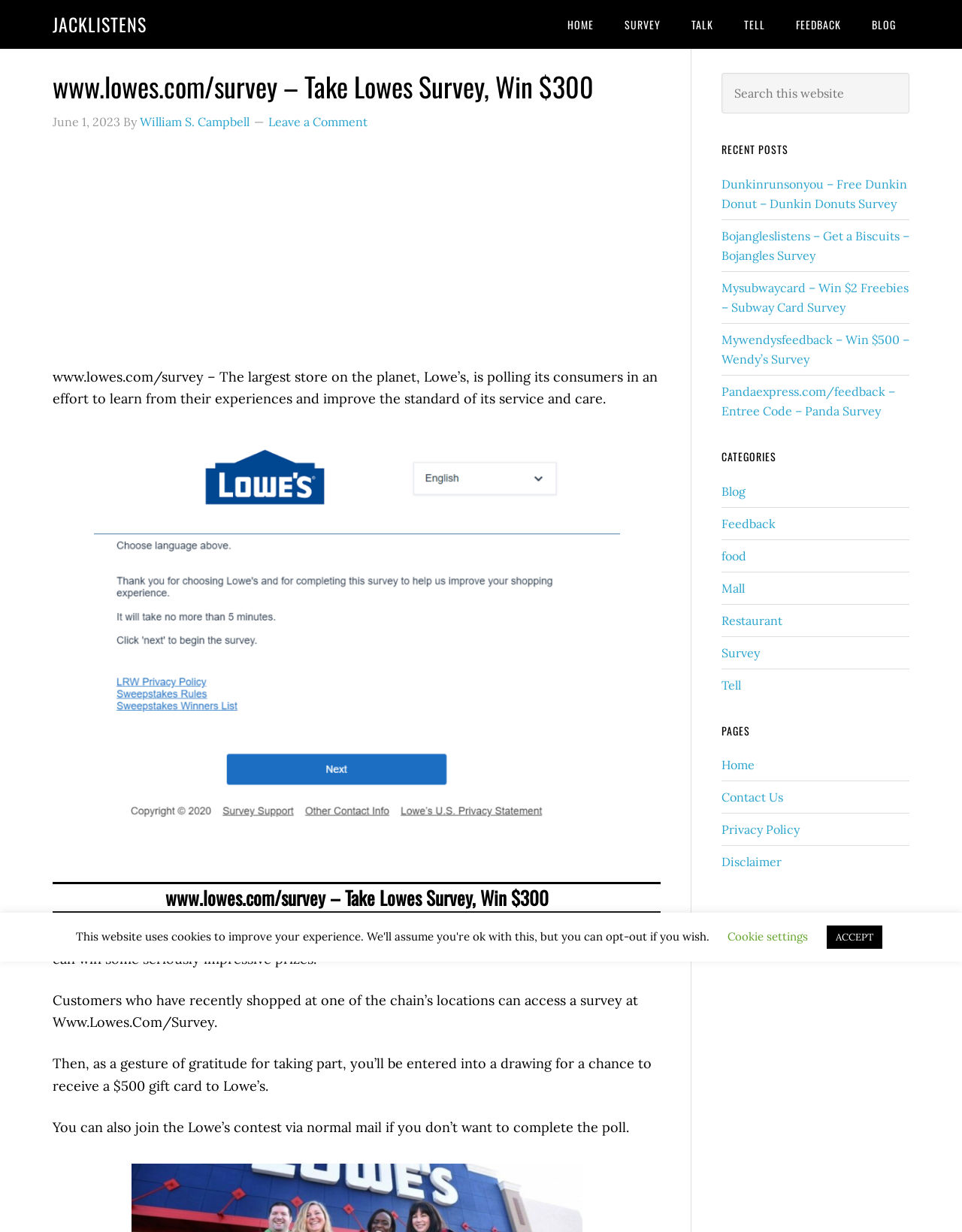Find the bounding box coordinates of the clickable area that will achieve the following instruction: "Leave a comment".

[0.279, 0.093, 0.382, 0.105]